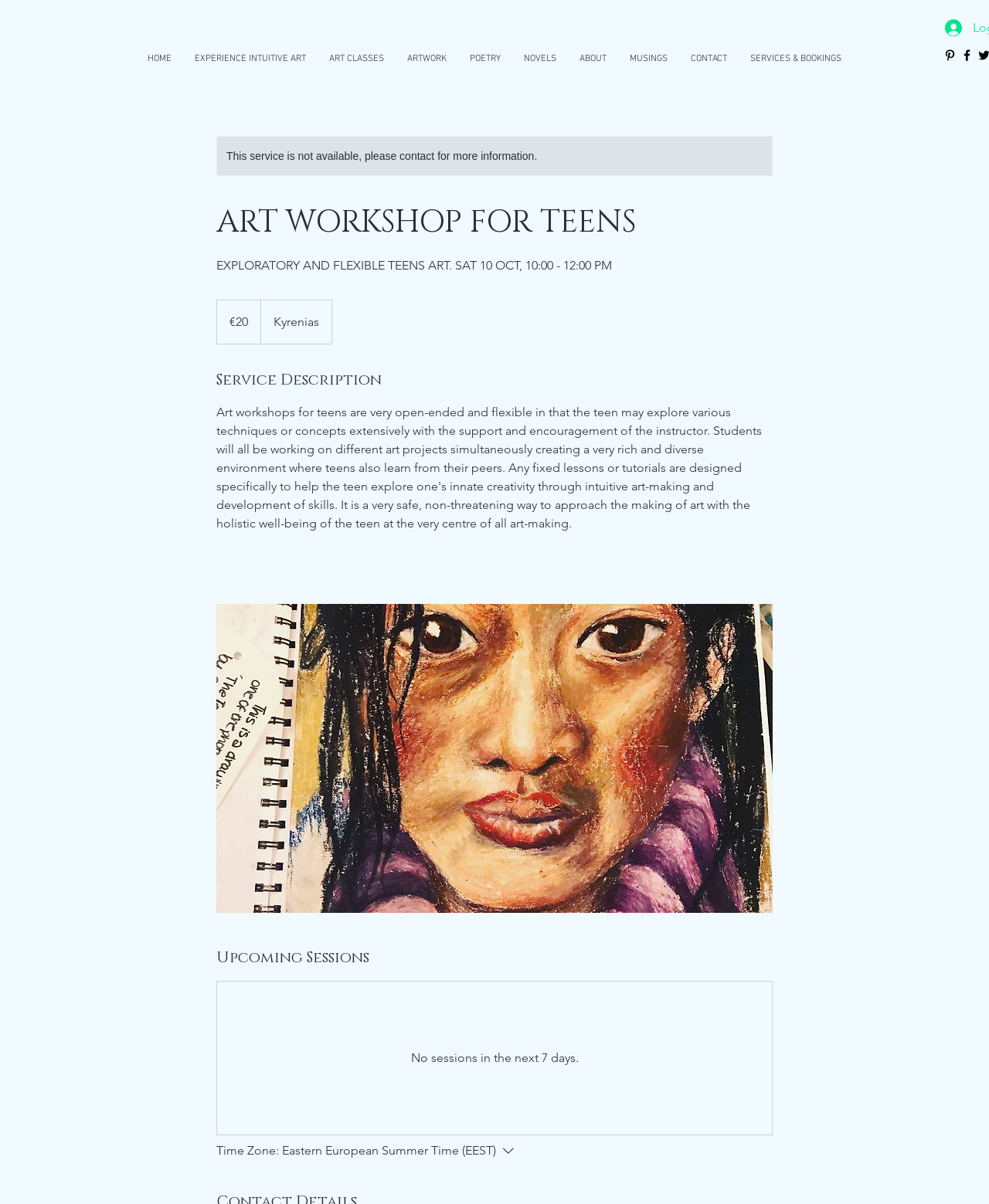Determine the bounding box for the described UI element: "ART CLASSES".

[0.321, 0.04, 0.4, 0.058]